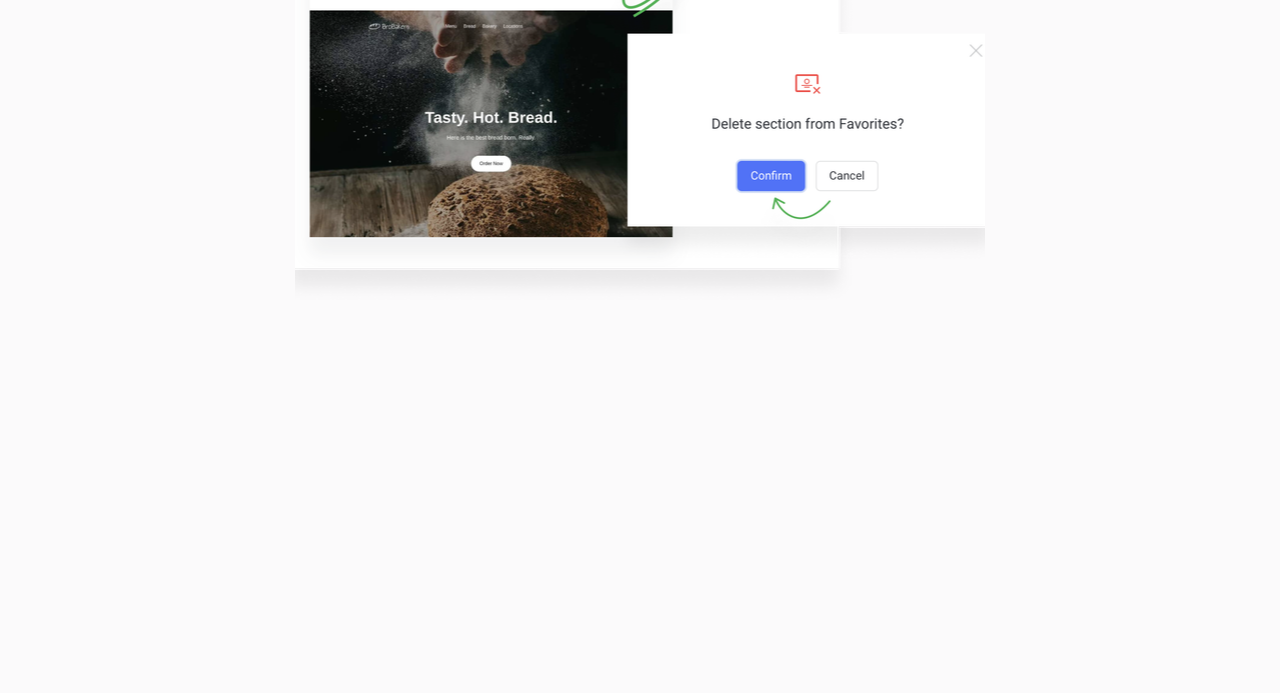How many social media links are there?
Based on the image, give a concise answer in the form of a single word or short phrase.

1